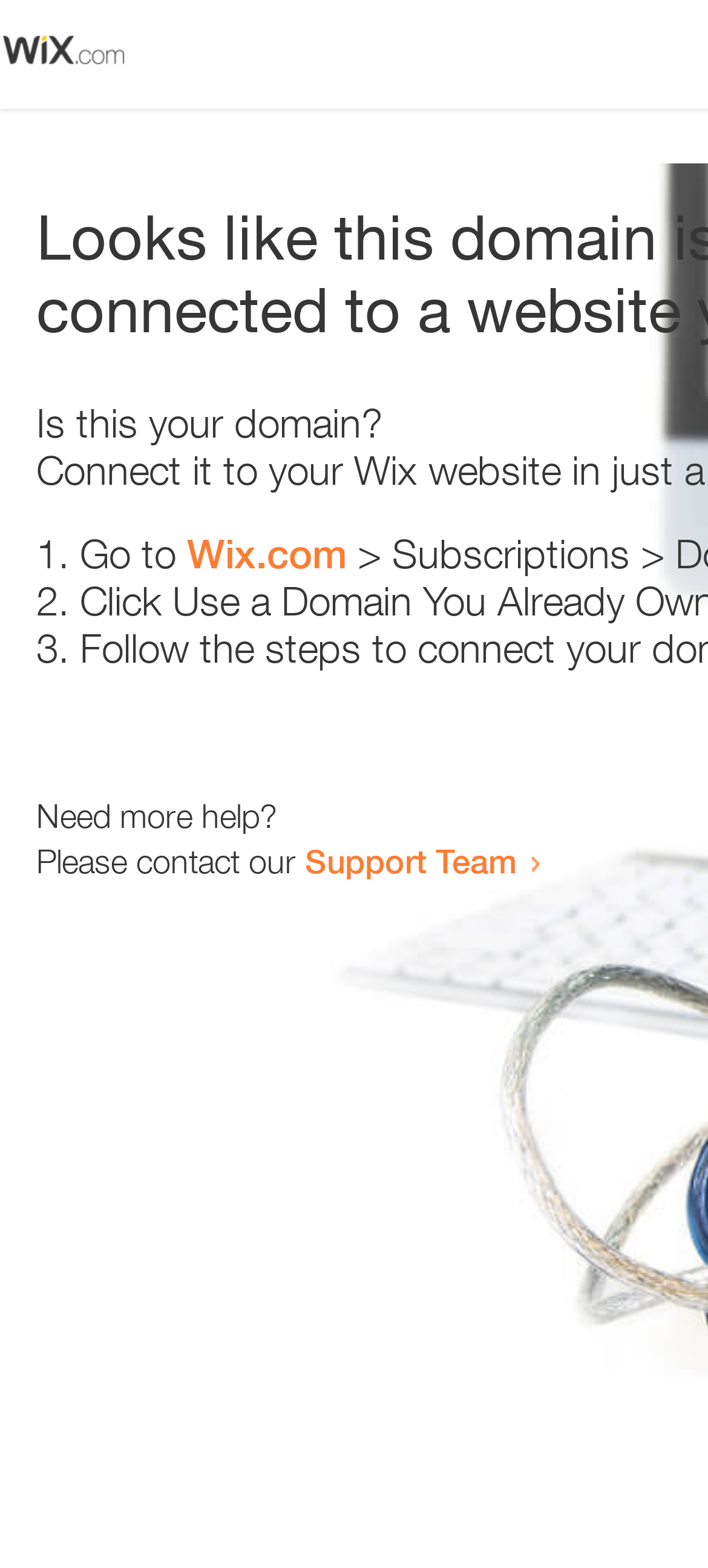Determine the bounding box coordinates for the UI element described. Format the coordinates as (top-left x, top-left y, bottom-right x, bottom-right y) and ensure all values are between 0 and 1. Element description: Wix.com

[0.264, 0.338, 0.49, 0.368]